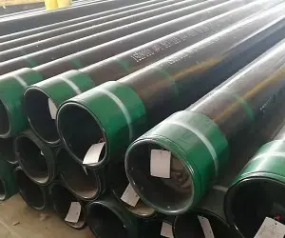Generate a detailed explanation of the scene depicted in the image.

The image showcases a collection of high-quality casing pipes used in the oil and gas industry, specifically labeled as "High-Quality API 5CT C90 Casing pipes." These pipes are characterized by their robust construction, essential for withstanding the high pressures and conditions encountered in drilling operations. The distinct green caps at one end of each pipe indicate their specifications and possibly provide additional durability. This arrangement highlights the uniformity and quality control maintained in the manufacturing process. The background suggests a warehouse or storage area, emphasizing their readiness for distribution or use in various projects. This imagery reflects the importance of reliable materials in ensuring the efficiency and safety of drilling operations.